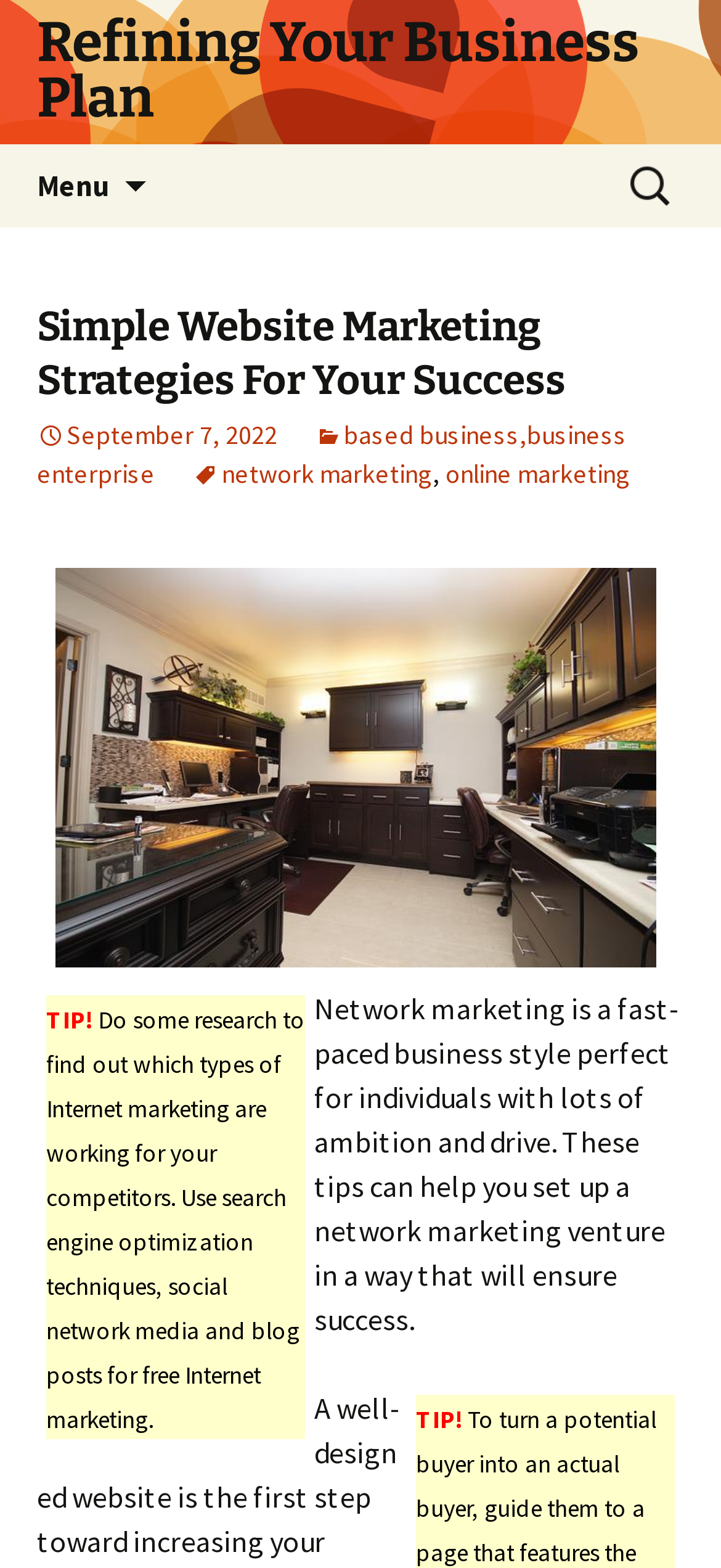Show the bounding box coordinates for the HTML element as described: "network marketing".

[0.267, 0.292, 0.6, 0.313]